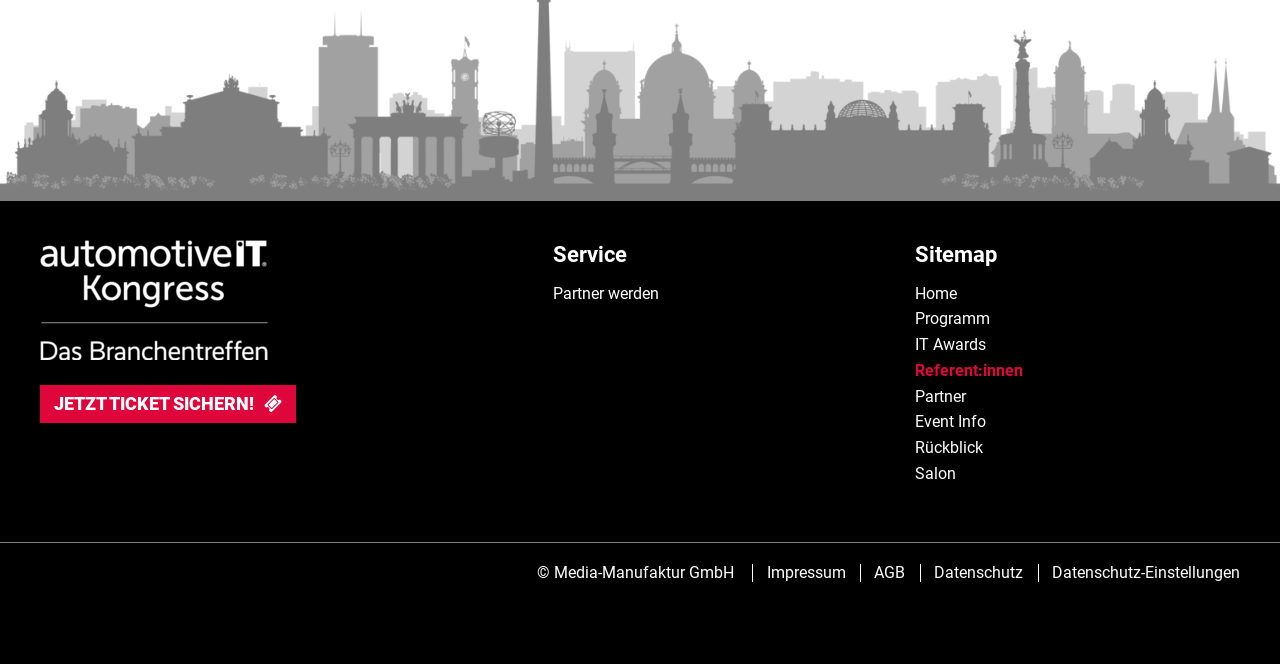Use one word or a short phrase to answer the question provided: 
What is the first menu item under 'Service'?

Partner werden